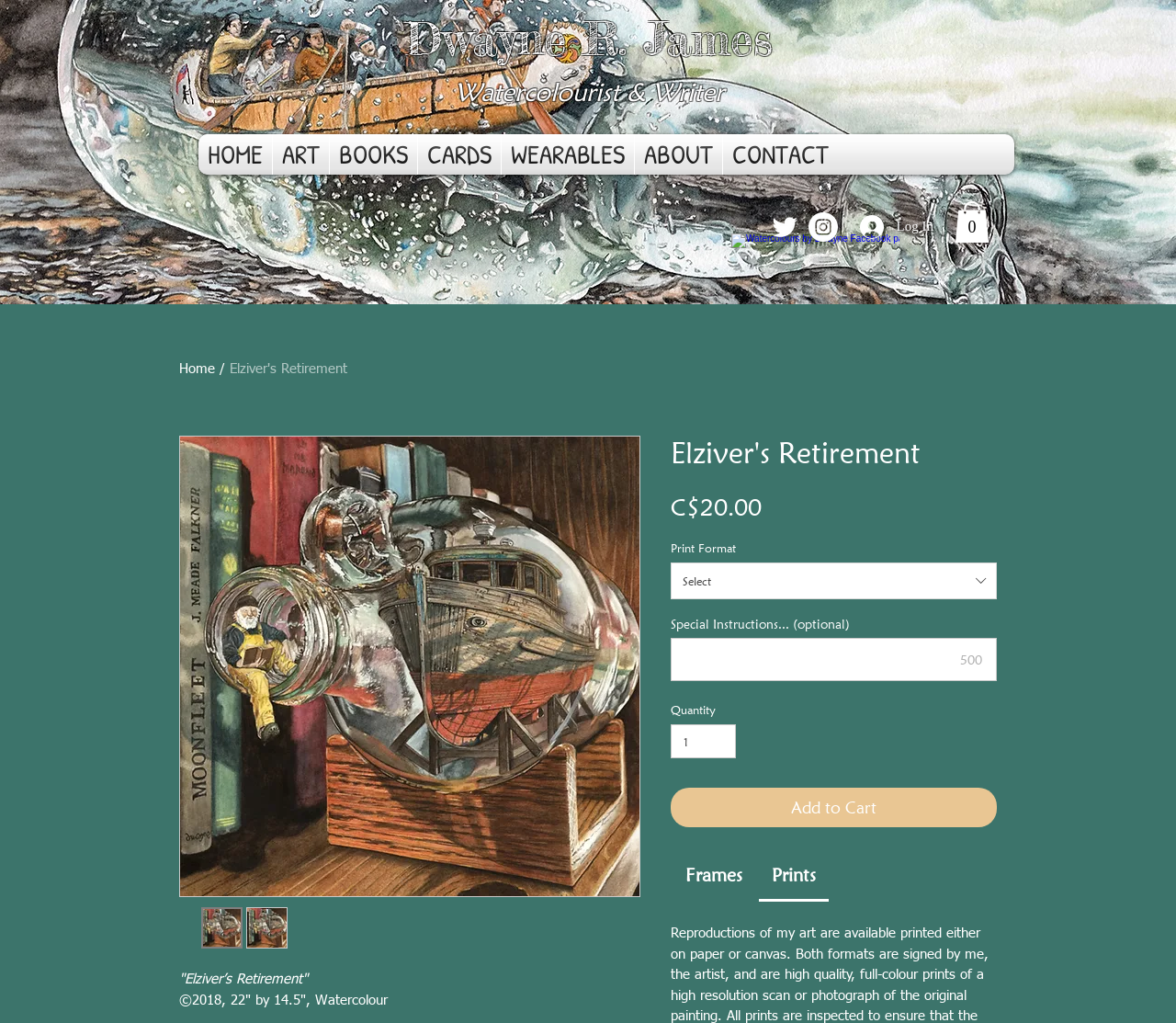Provide your answer in one word or a succinct phrase for the question: 
What is the medium of the artwork?

Watercolour